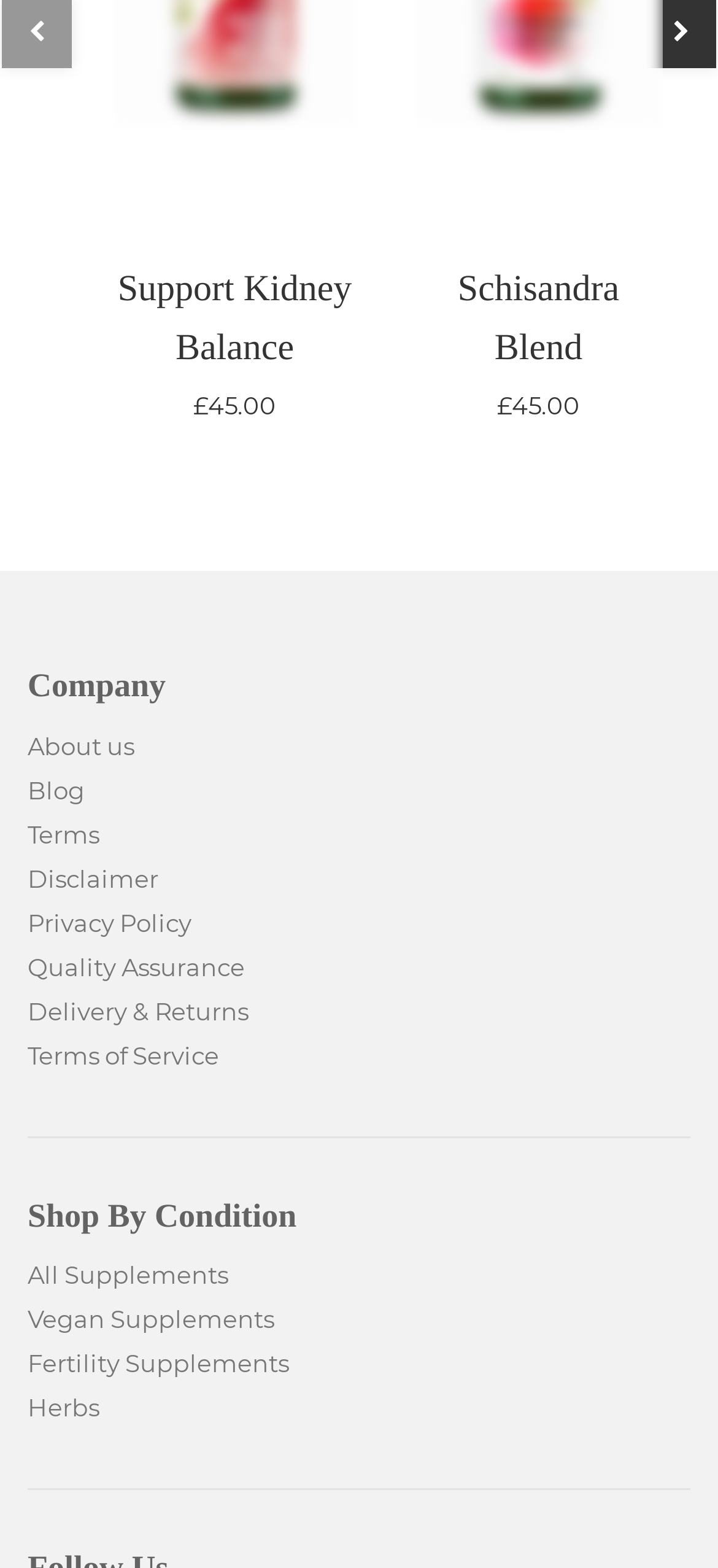What is the name of the company?
Answer with a single word or phrase by referring to the visual content.

Company